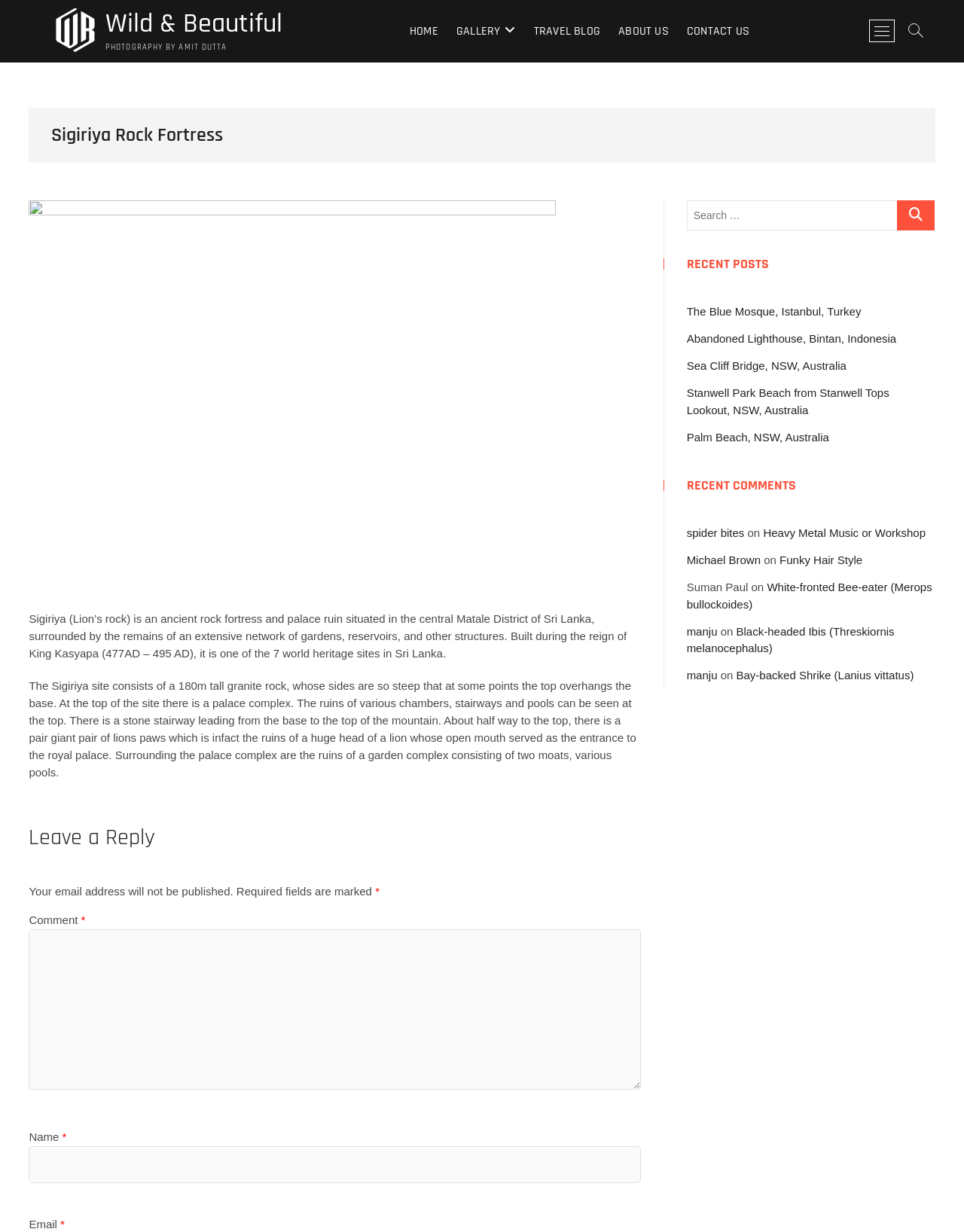Find the bounding box coordinates of the clickable region needed to perform the following instruction: "Search for something". The coordinates should be provided as four float numbers between 0 and 1, i.e., [left, top, right, bottom].

[0.712, 0.163, 0.931, 0.187]